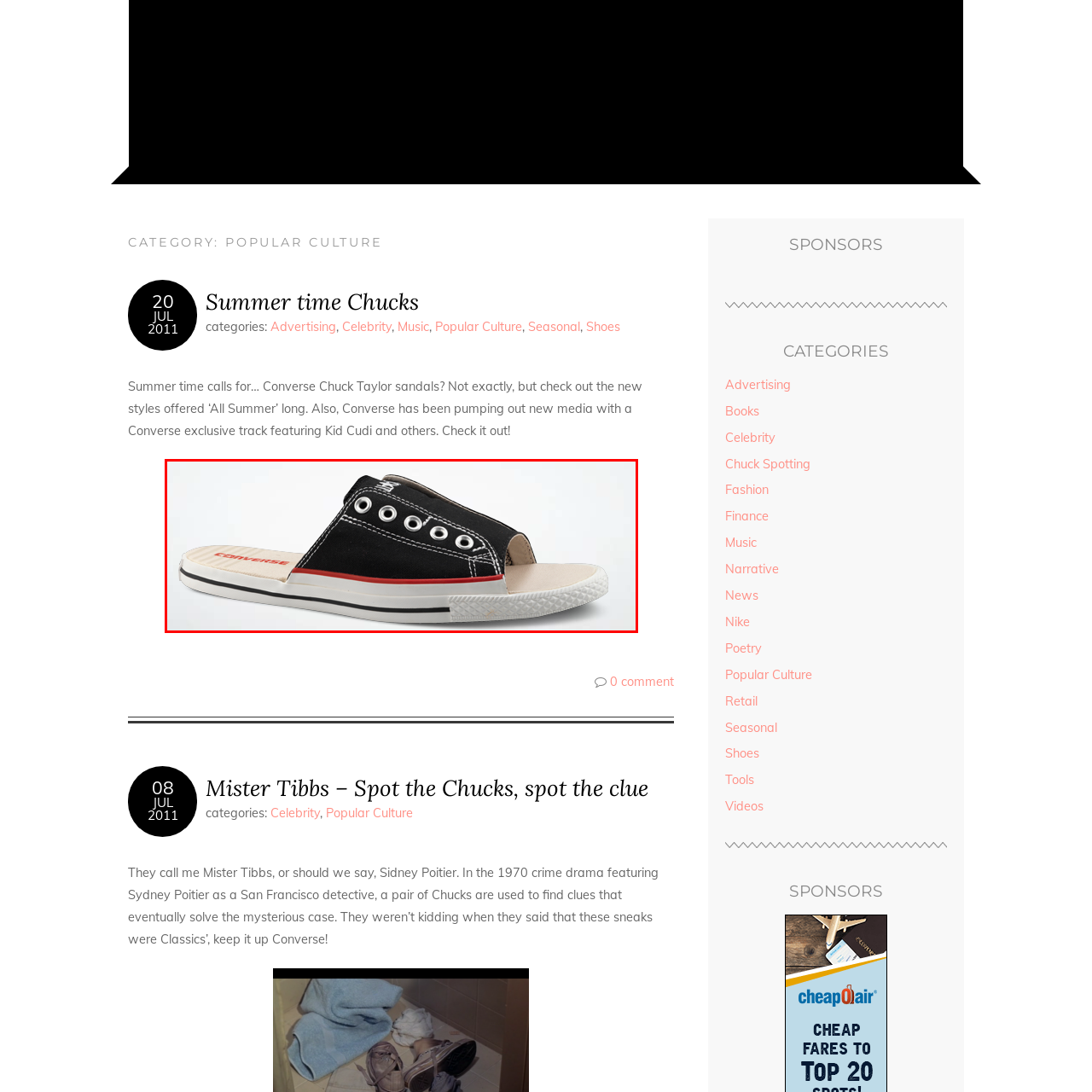What is the purpose of the cushioned footbed?
Assess the image contained within the red bounding box and give a detailed answer based on the visual elements present in the image.

According to the caption, the cushioned footbed 'adds support', implying that its purpose is to provide comfort and stability to the wearer's foot.